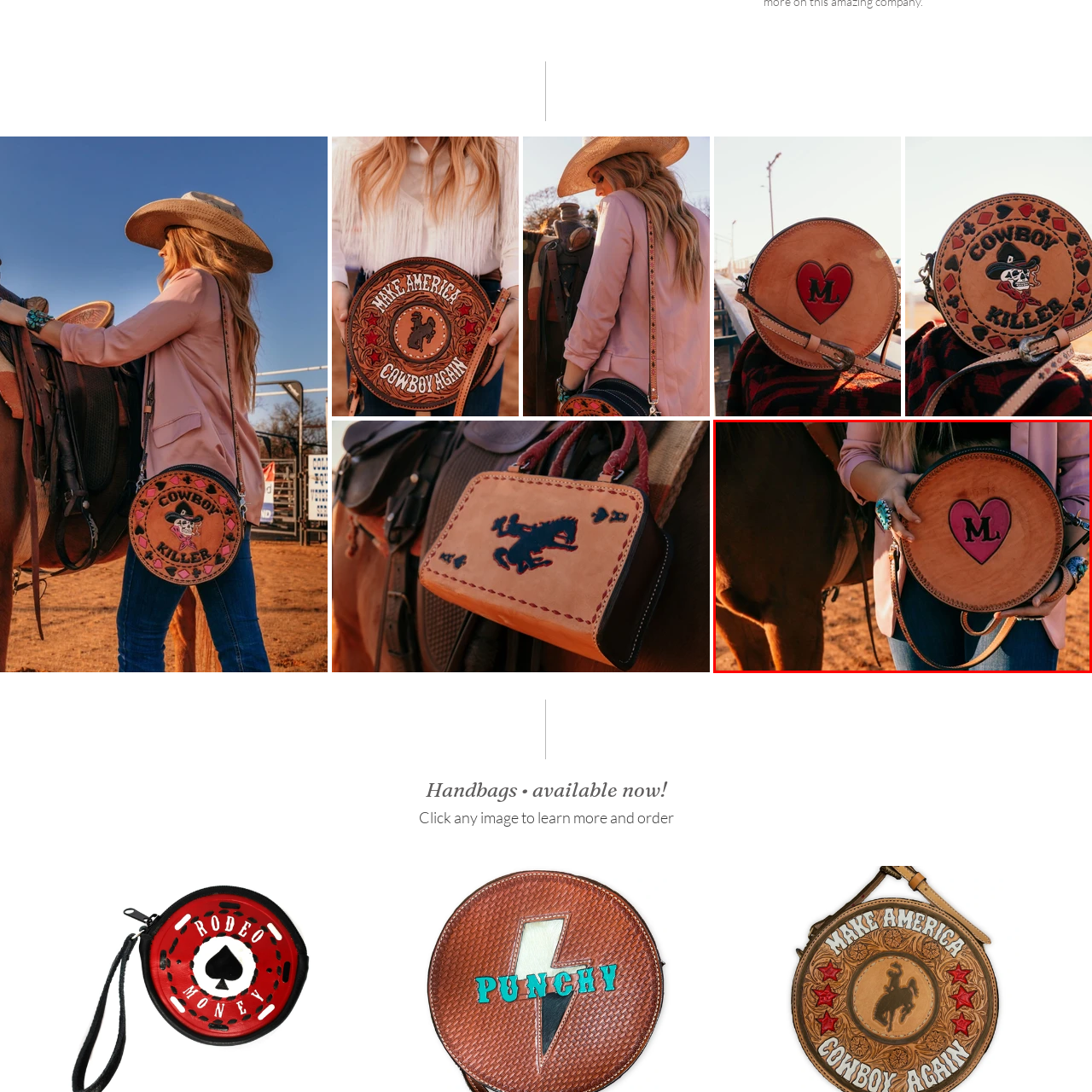What type of pants is the woman wearing?
Examine the red-bounded area in the image carefully and respond to the question with as much detail as possible.

The caption describes the woman's outfit, specifying that she is wearing denim jeans, which are a casual yet fashionable choice that complements her blazer and accessories.